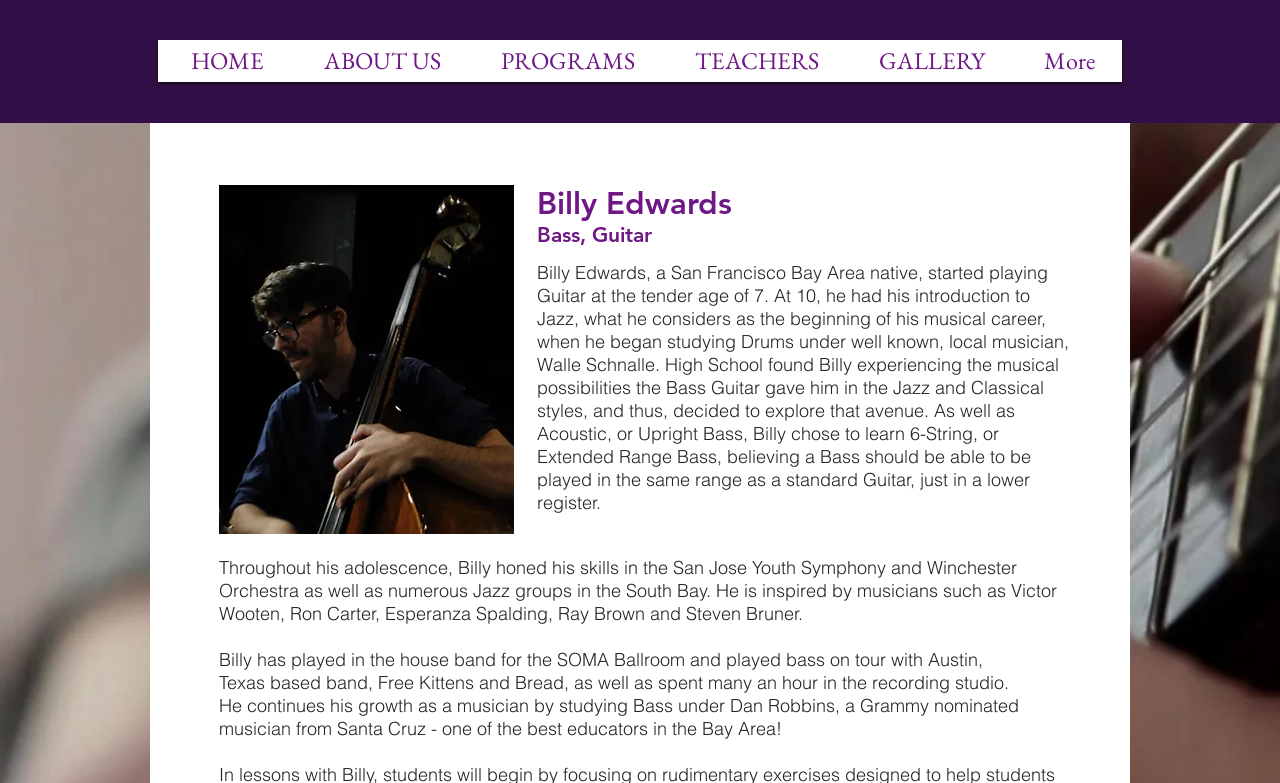What type of Bass Guitar did Billy Edwards choose to learn?
Please respond to the question thoroughly and include all relevant details.

The webpage mentions that Billy Edwards decided to explore the Bass Guitar and chose to learn 6-String, or Extended Range Bass, believing a Bass should be able to be played in the same range as a standard Guitar, just in a lower register.